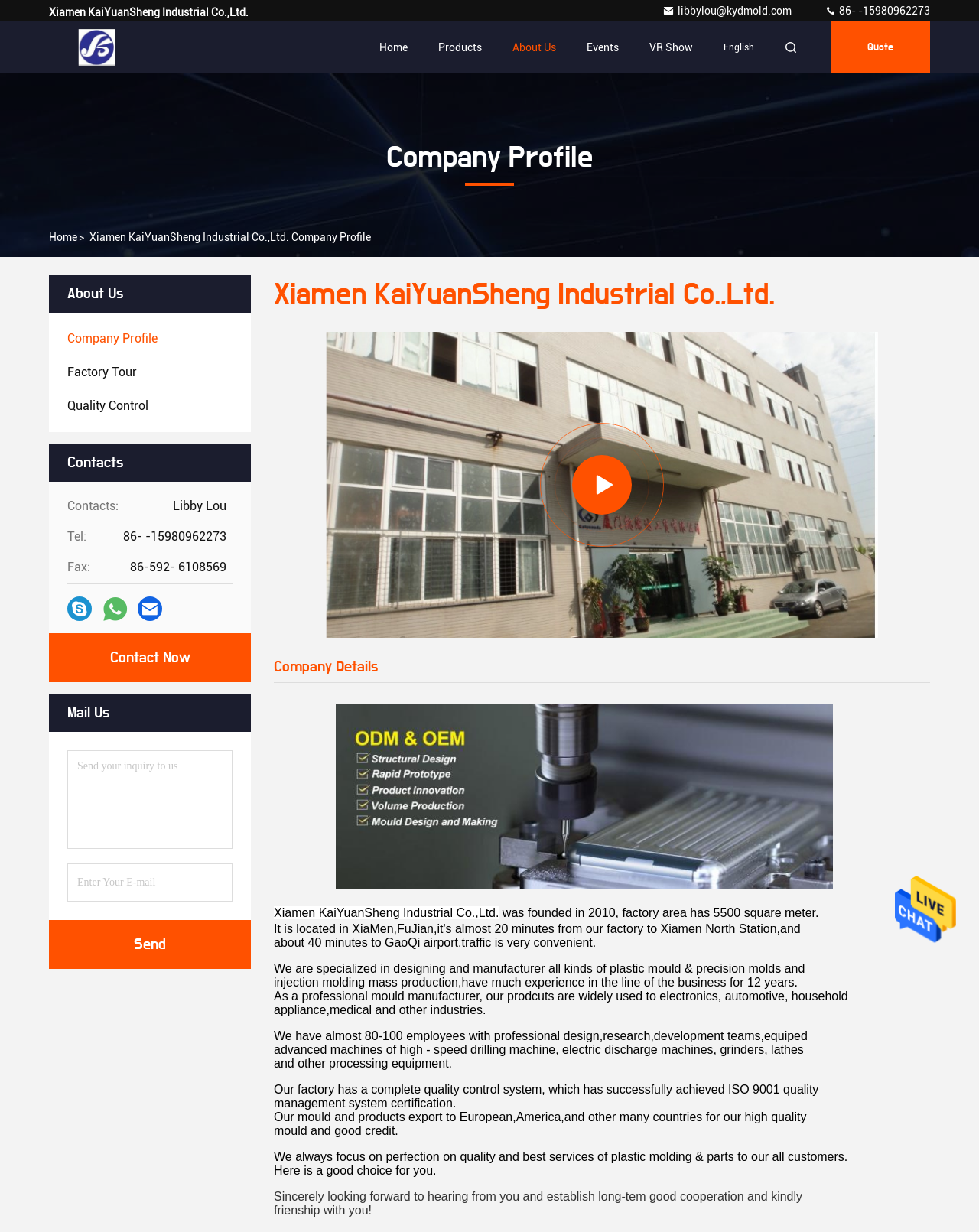What is the quality control system certification achieved by the company?
Based on the image, answer the question in a detailed manner.

I found this information by reading the company profile section, which mentions that 'Our factory has a complete quality control system, which has successfully achieved ISO 9001 quality management system certification'. This indicates that the company has achieved ISO 9001 certification for its quality control system.